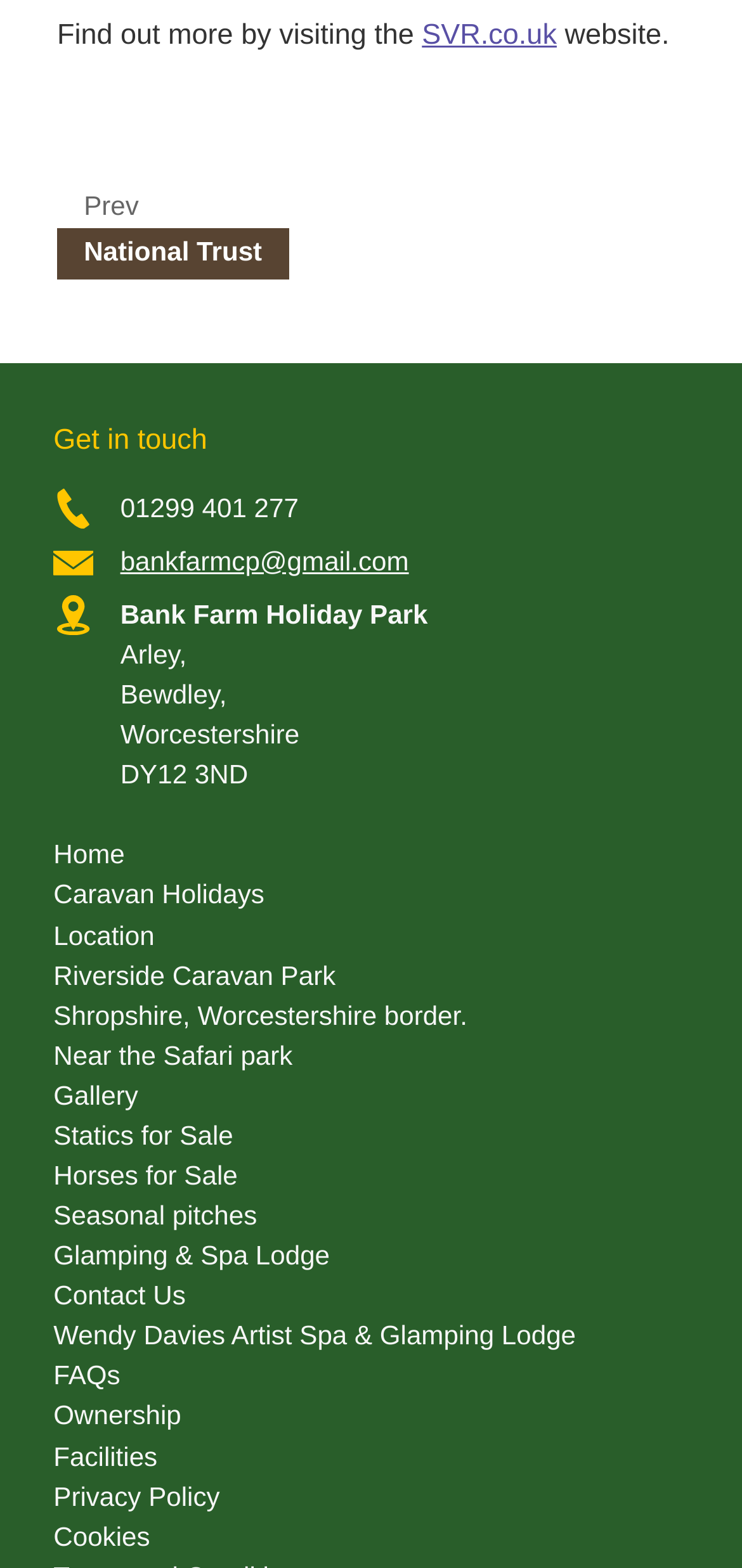Specify the bounding box coordinates for the region that must be clicked to perform the given instruction: "Contact via phone".

[0.072, 0.311, 0.126, 0.337]